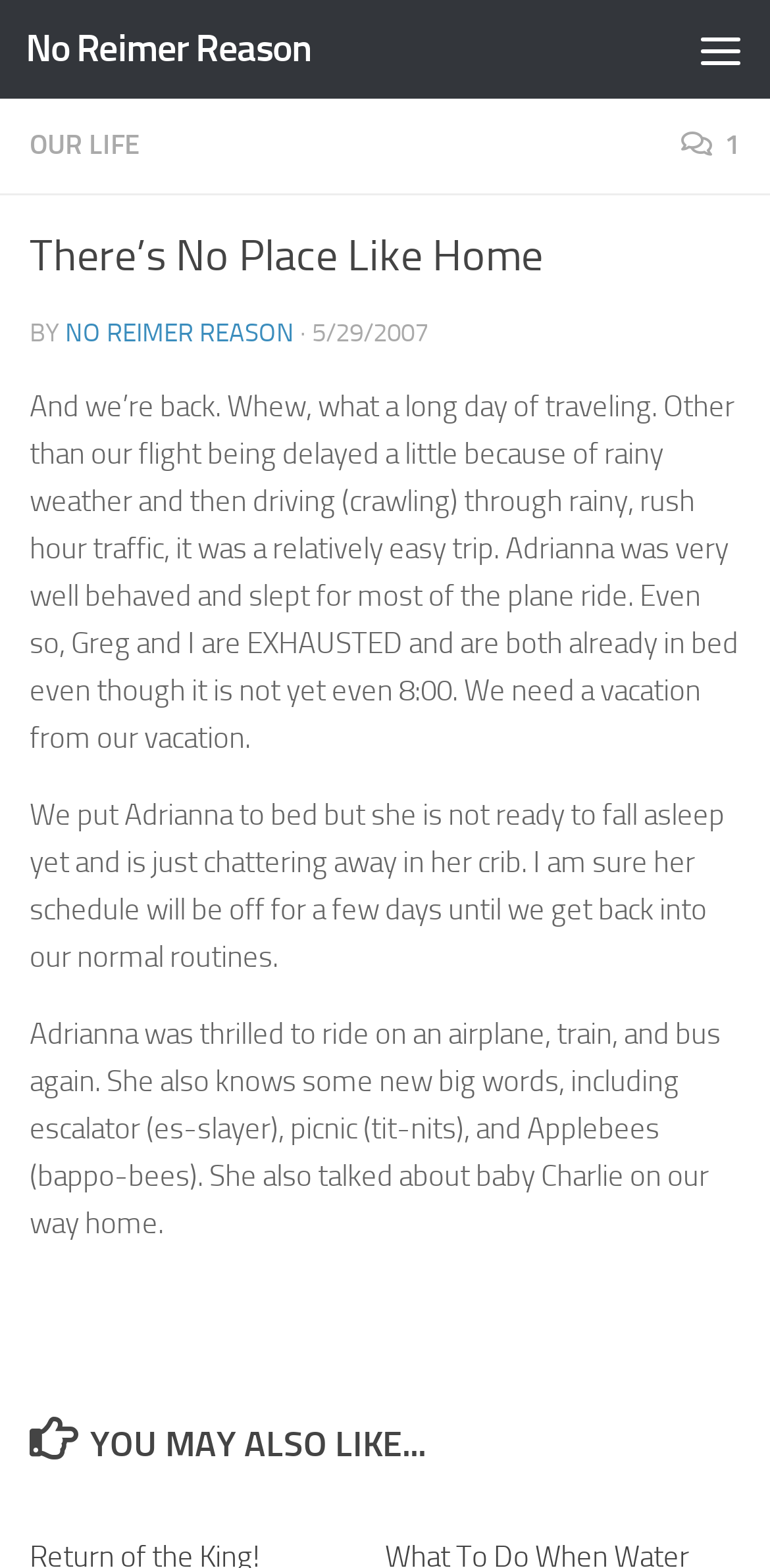What is the name of the restaurant mentioned in the article?
Please respond to the question thoroughly and include all relevant details.

The answer can be found in the article section of the webpage, where the author mentions 'She also knows some new big words, including ... Applebees (bappo-bees).'